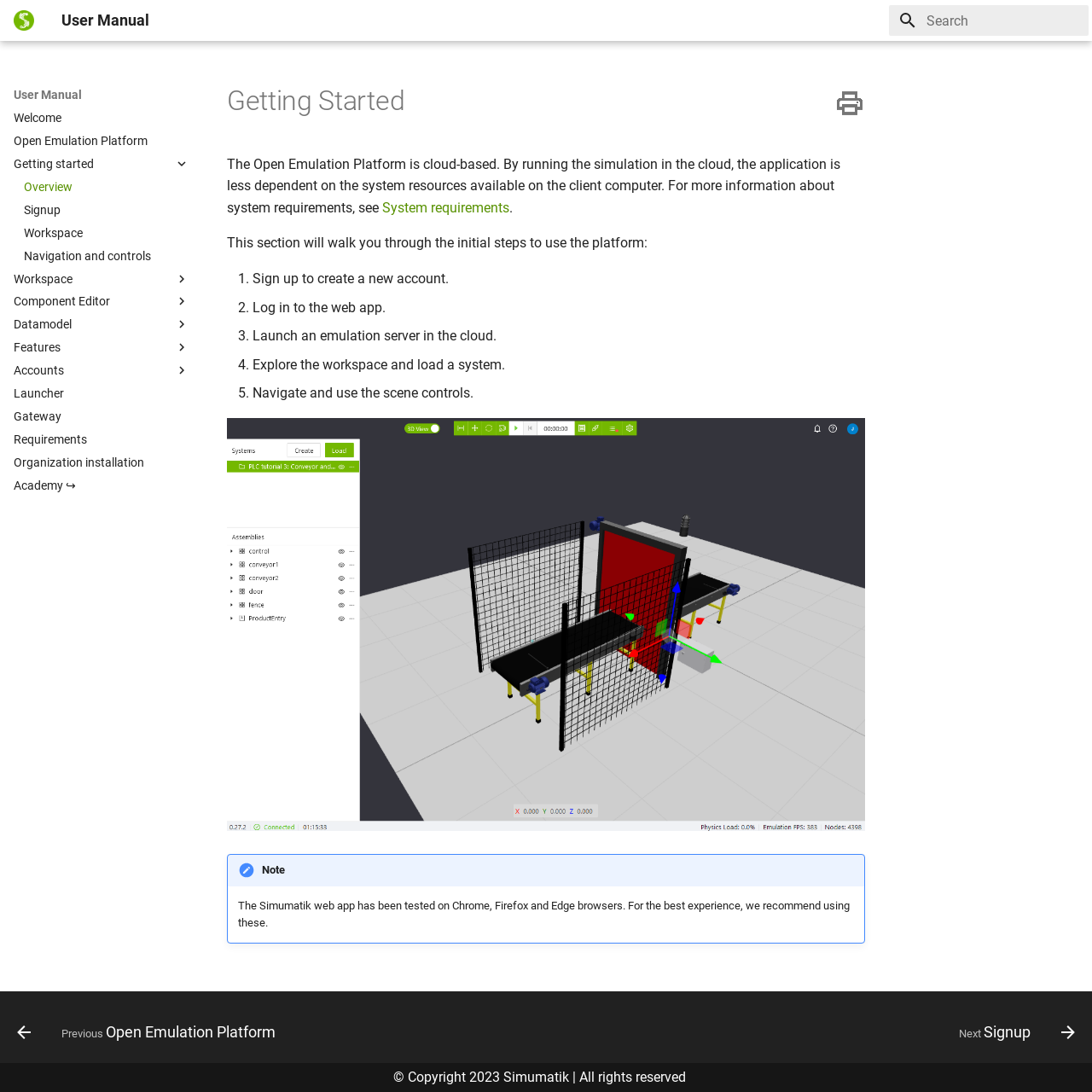Provide a brief response using a word or short phrase to this question:
What is the copyright information at the bottom of the webpage?

2023 Simumatik